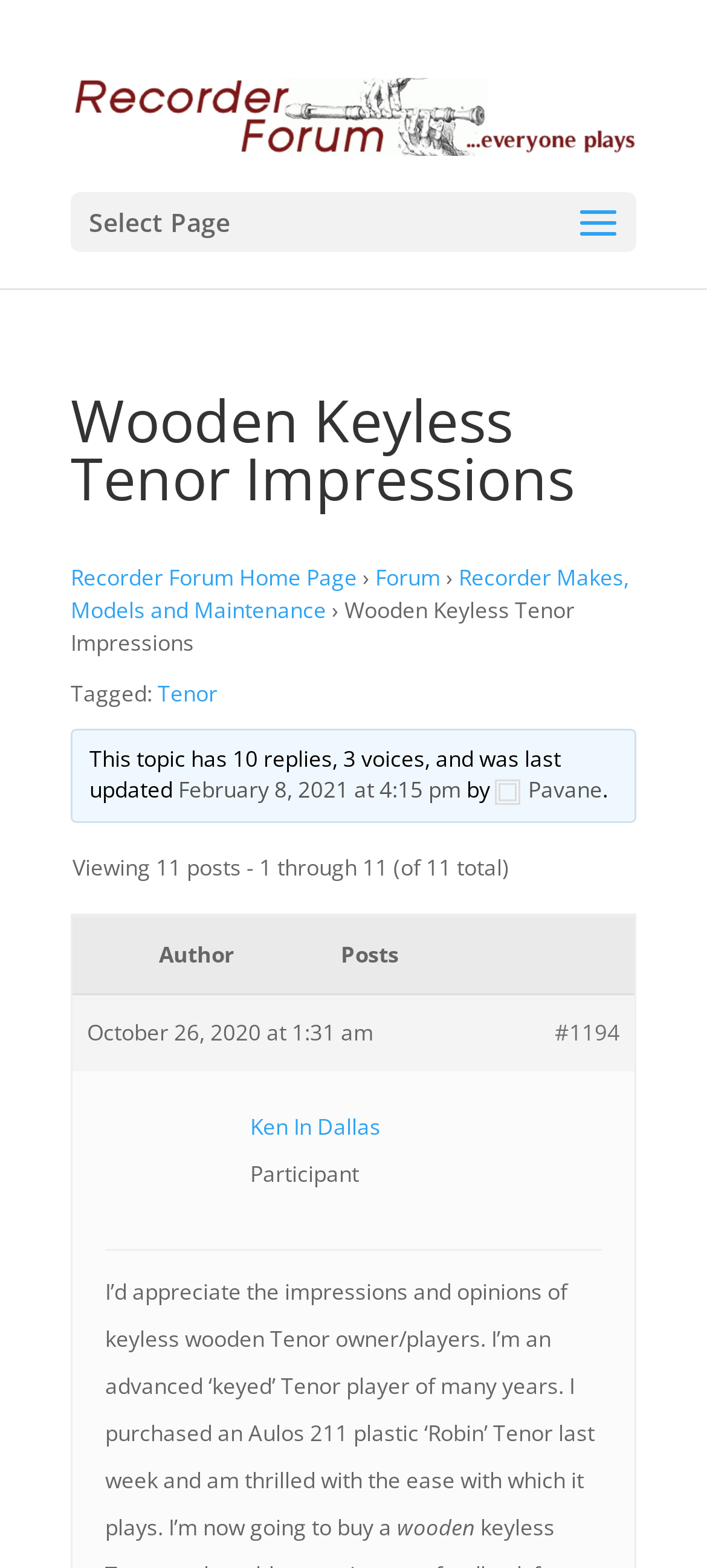Locate the bounding box coordinates of the element that needs to be clicked to carry out the instruction: "Go to the Forum page". The coordinates should be given as four float numbers ranging from 0 to 1, i.e., [left, top, right, bottom].

[0.531, 0.358, 0.623, 0.378]